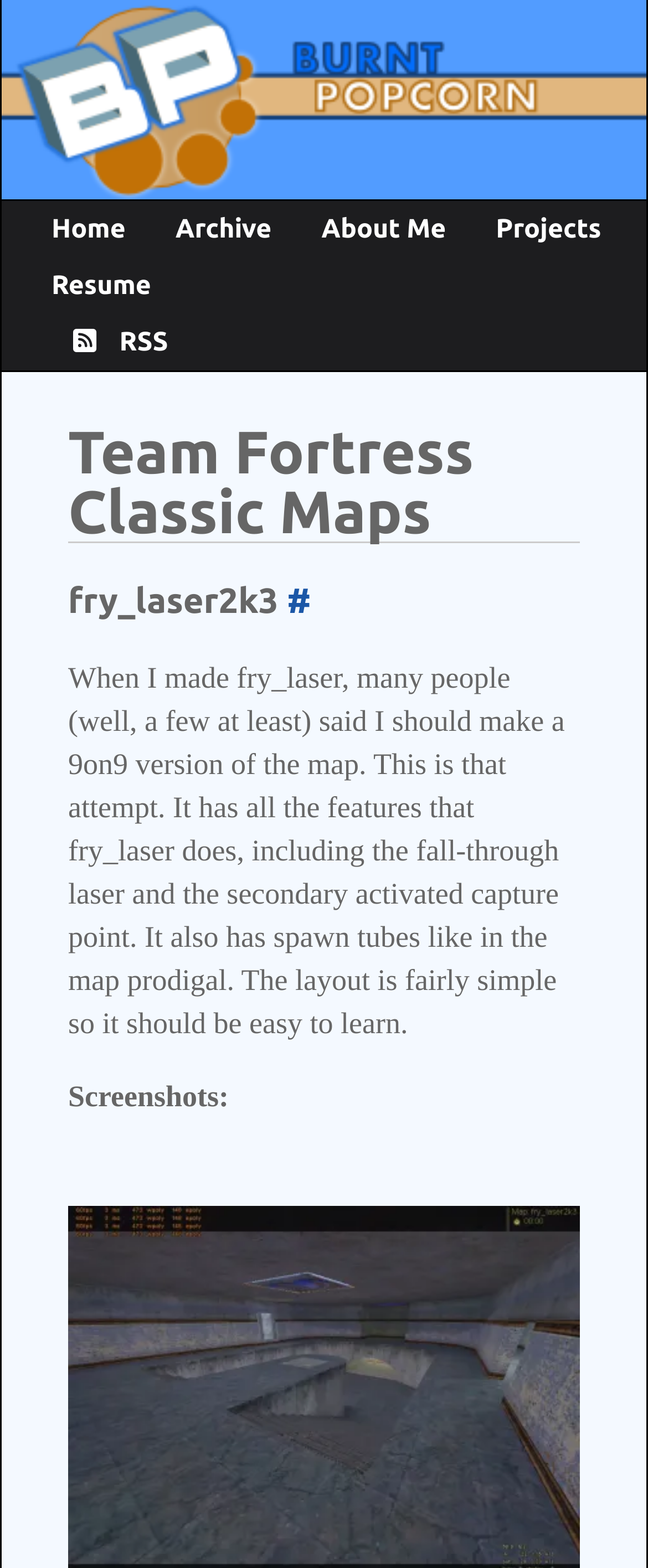Indicate the bounding box coordinates of the element that needs to be clicked to satisfy the following instruction: "subscribe to RSS". The coordinates should be four float numbers between 0 and 1, i.e., [left, top, right, bottom].

[0.087, 0.209, 0.259, 0.228]